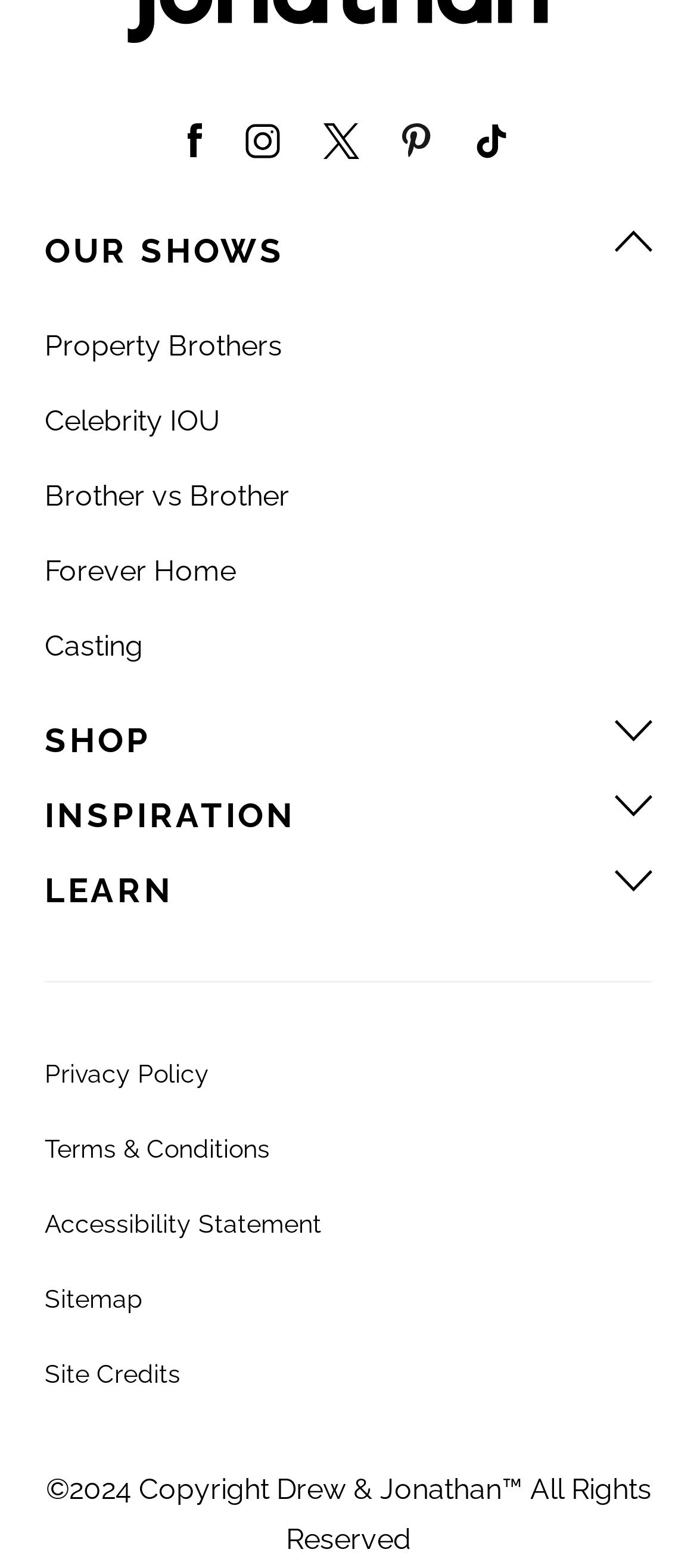Please identify the bounding box coordinates of the element's region that I should click in order to complete the following instruction: "Explore Property Brothers show". The bounding box coordinates consist of four float numbers between 0 and 1, i.e., [left, top, right, bottom].

[0.064, 0.209, 0.405, 0.231]